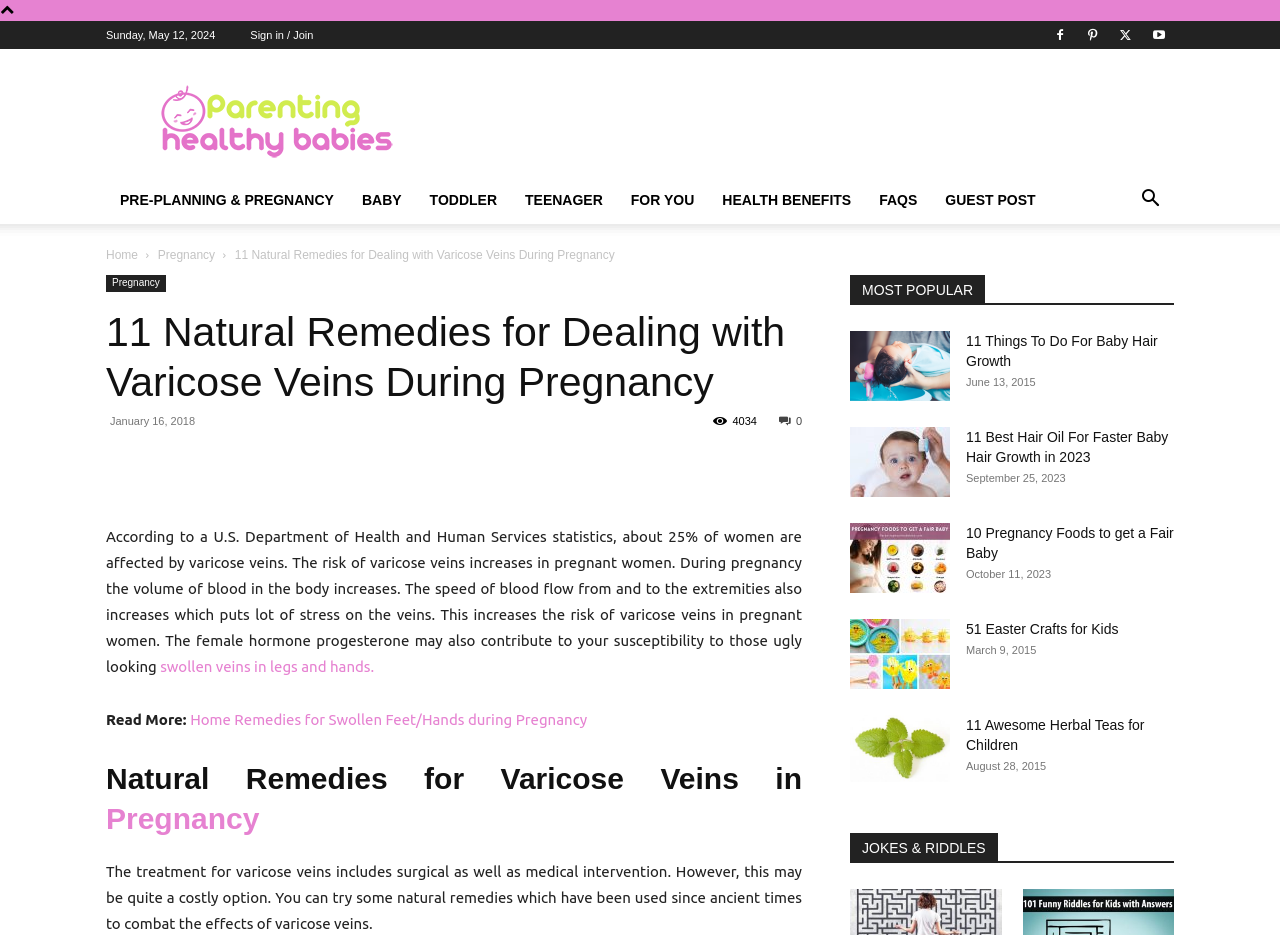Answer the following query with a single word or phrase:
What is the text of the first link in the 'MOST POPULAR' section?

Infant Hair Growth TIps